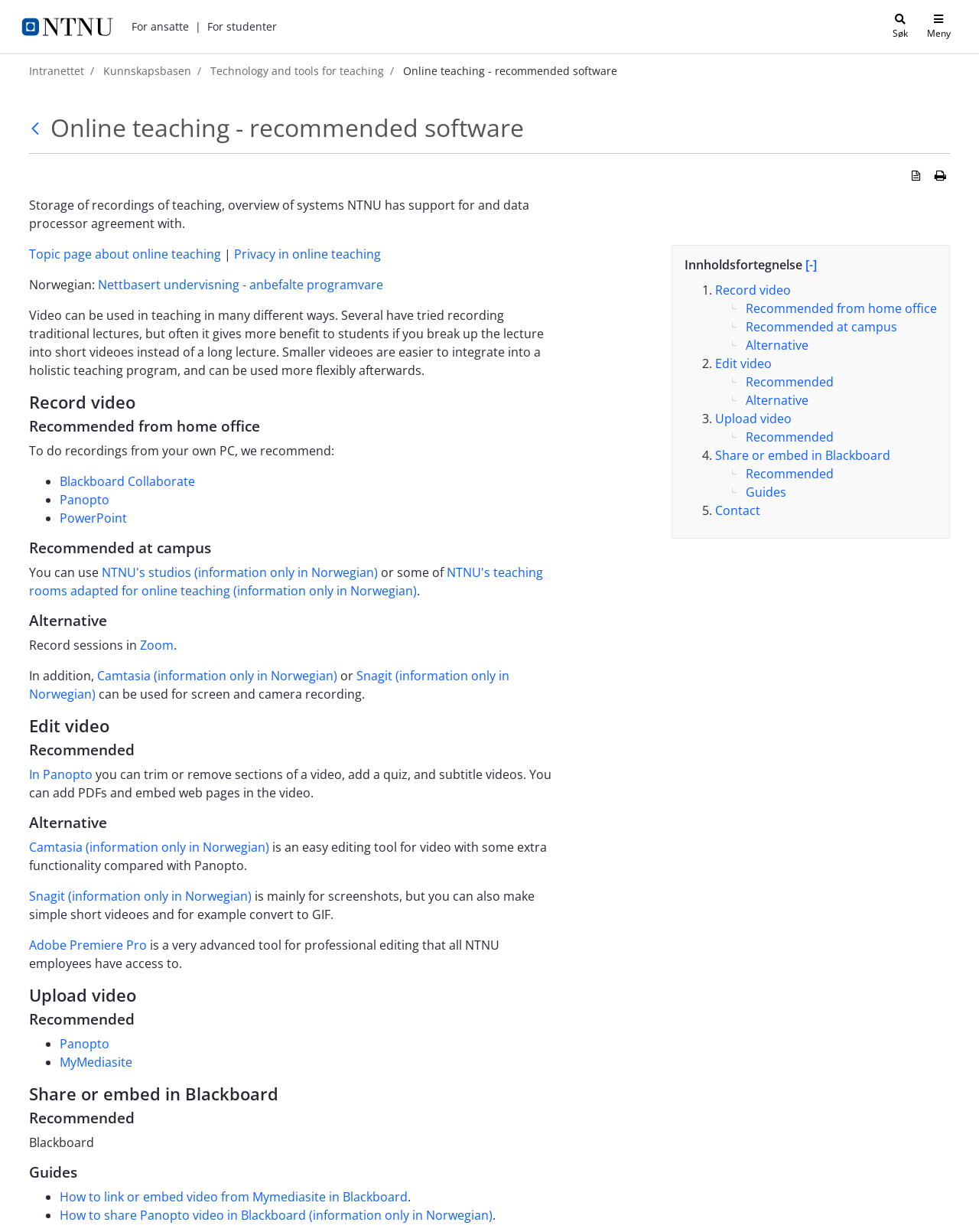Determine the bounding box coordinates of the region that needs to be clicked to achieve the task: "Go to the 'Technology and tools for teaching' page".

[0.215, 0.052, 0.392, 0.063]